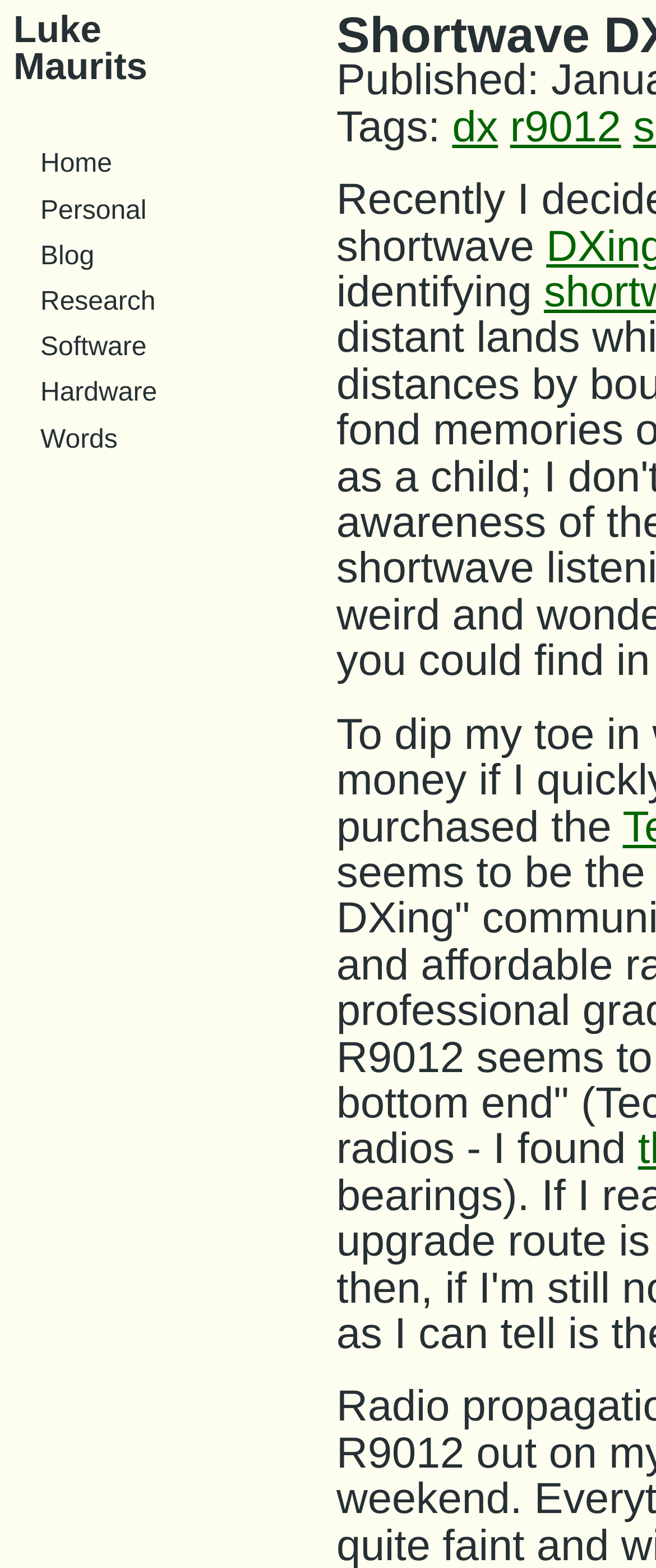Please identify the bounding box coordinates of the clickable area that will allow you to execute the instruction: "Call us".

None